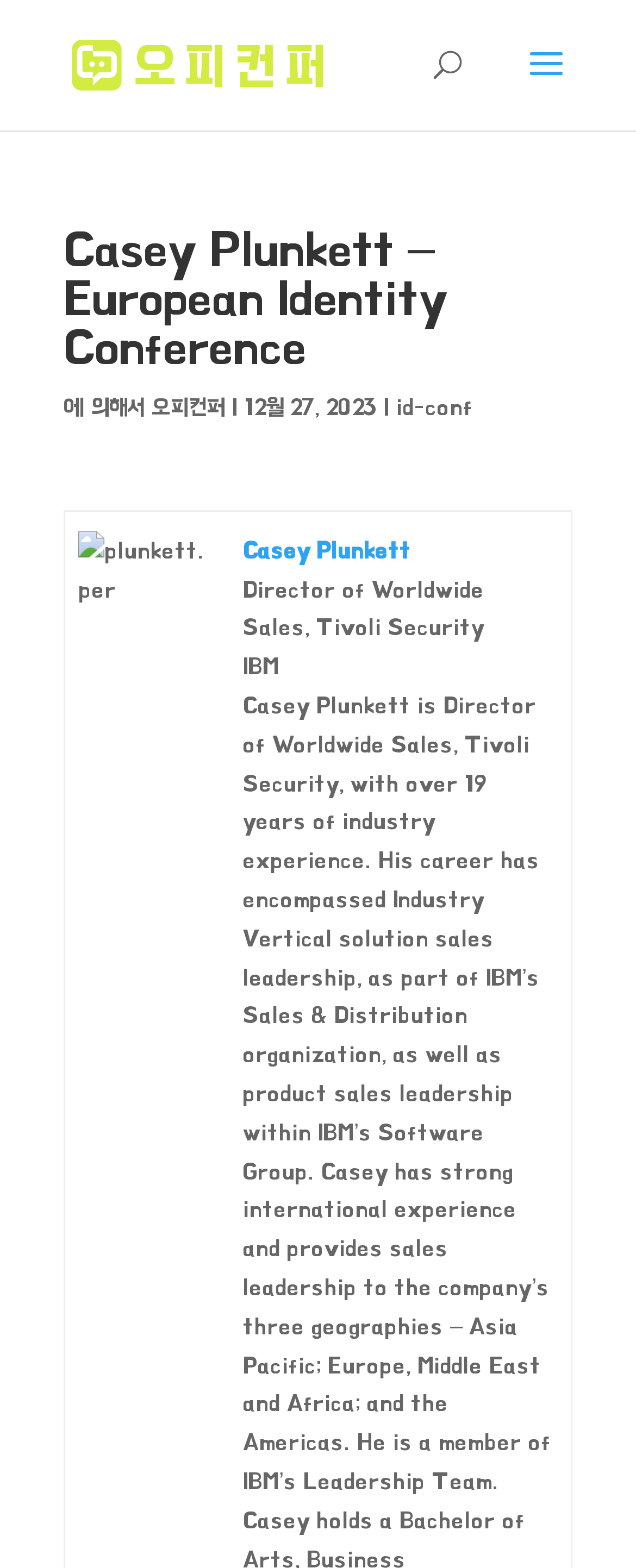Using the elements shown in the image, answer the question comprehensively: What is the name of the person described on this webpage?

The webpage has a heading 'Casey Plunkett – European Identity Conference' and a link 'Casey Plunkett' which suggests that the webpage is about a person named Casey Plunkett.